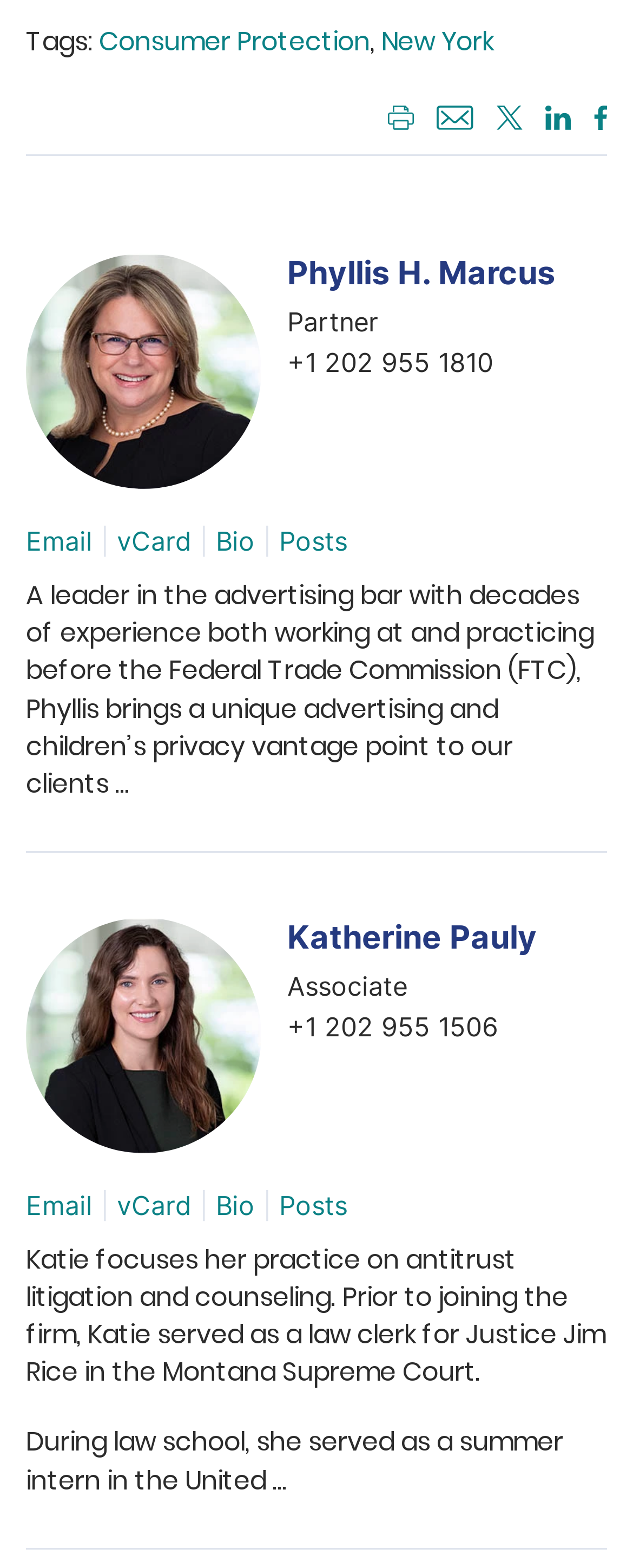Locate the bounding box coordinates of the element that should be clicked to execute the following instruction: "Email Phyllis H. Marcus".

[0.041, 0.335, 0.146, 0.356]